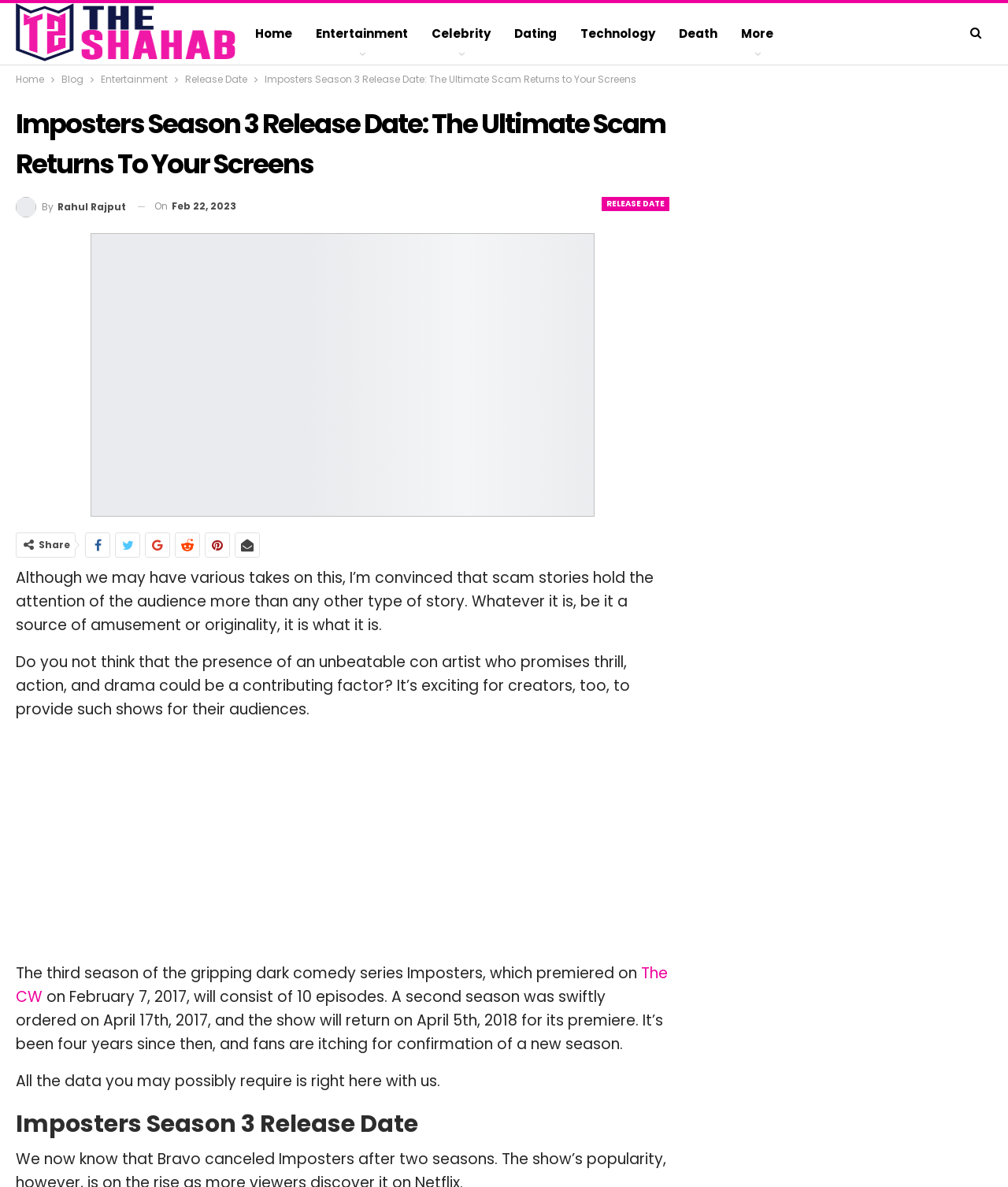How many episodes will the third season of Imposters have?
Please use the image to provide a one-word or short phrase answer.

10 episodes